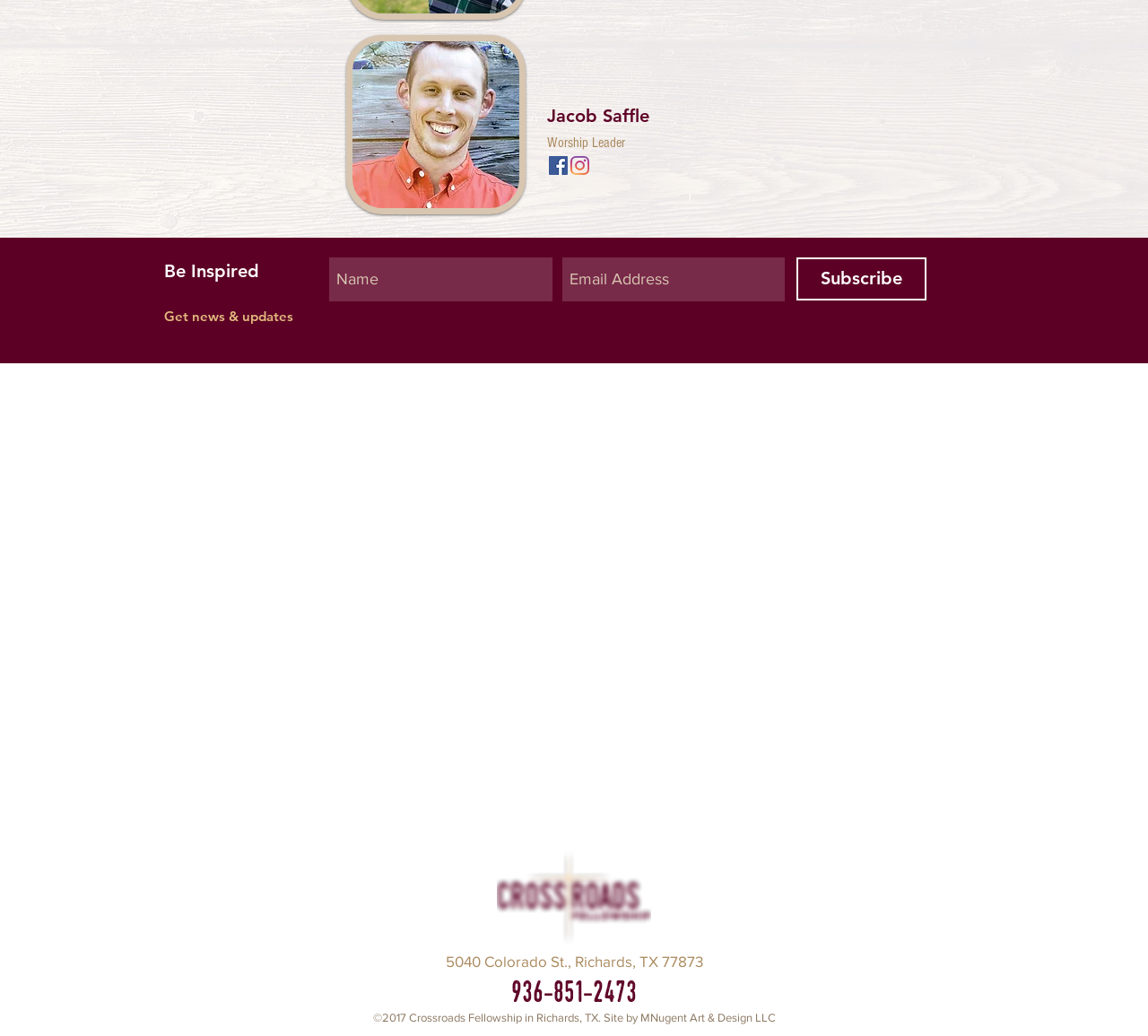What is the phone number of Crossroads Fellowship?
Using the image, answer in one word or phrase.

936-851-2473